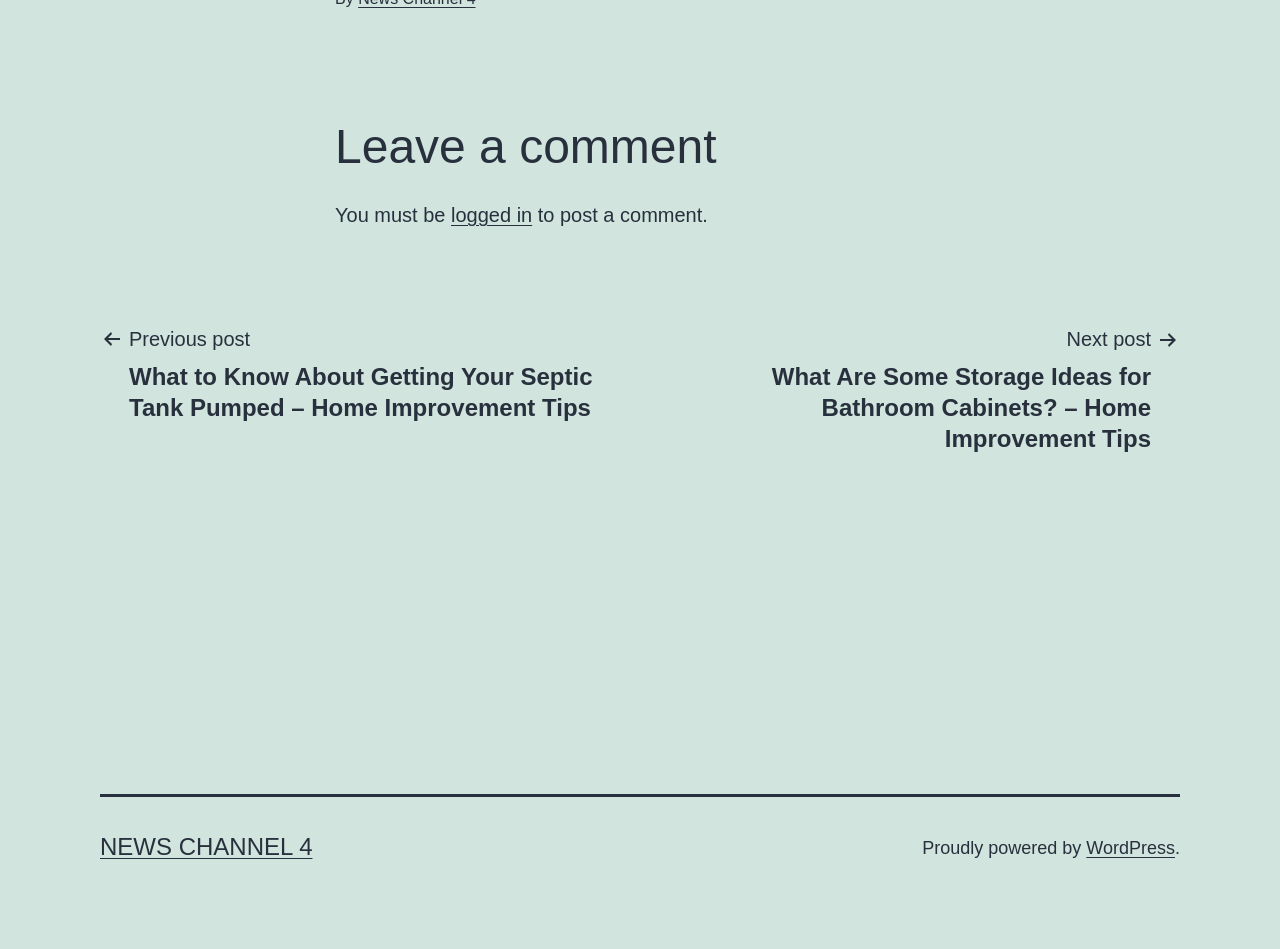What is the purpose of this webpage?
Look at the image and respond with a single word or a short phrase.

Blog post